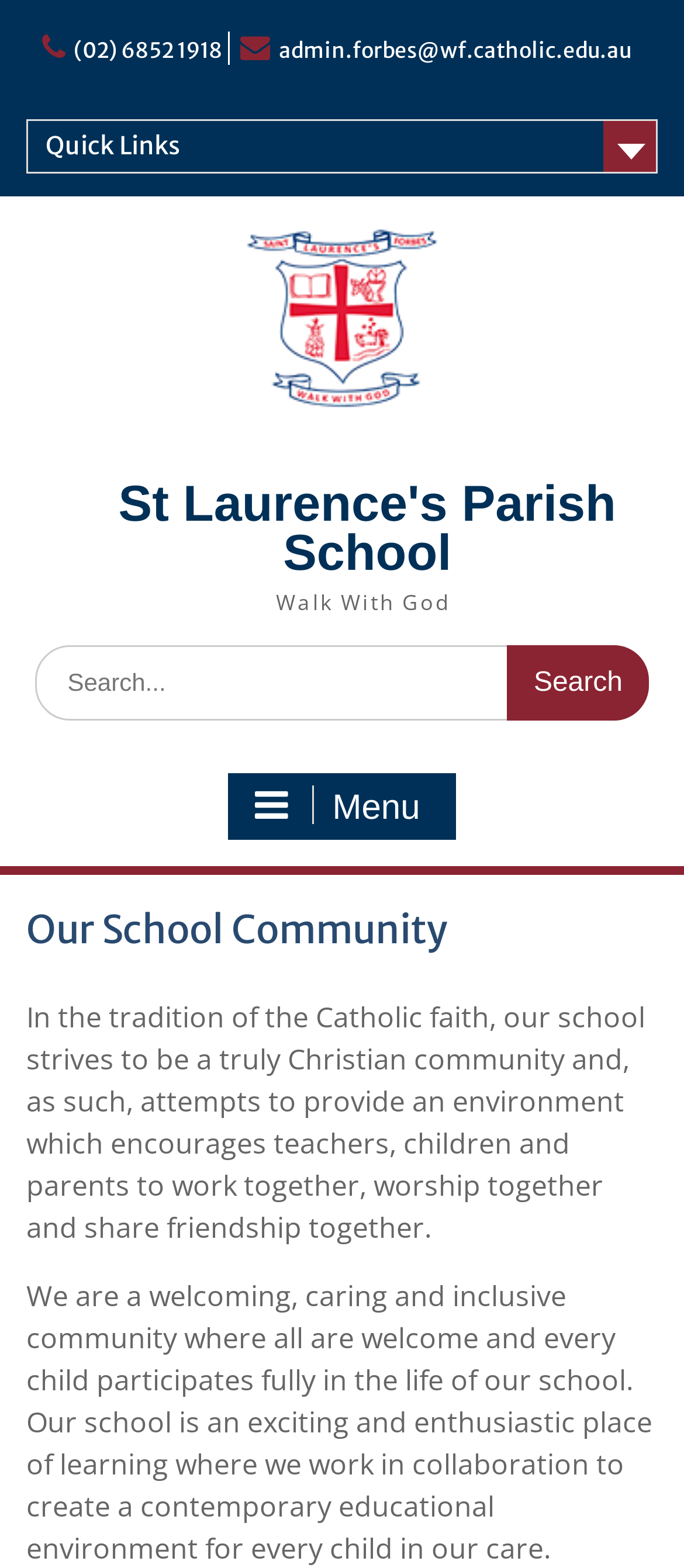Based on the image, provide a detailed response to the question:
What type of community does the school strive to be?

The type of community the school strives to be can be found in the paragraph of text on the webpage, which states that the school 'strives to be a truly Christian community and, as such, attempts to provide an environment which encourages teachers, children and parents to work together, worship together and share friendship together'.